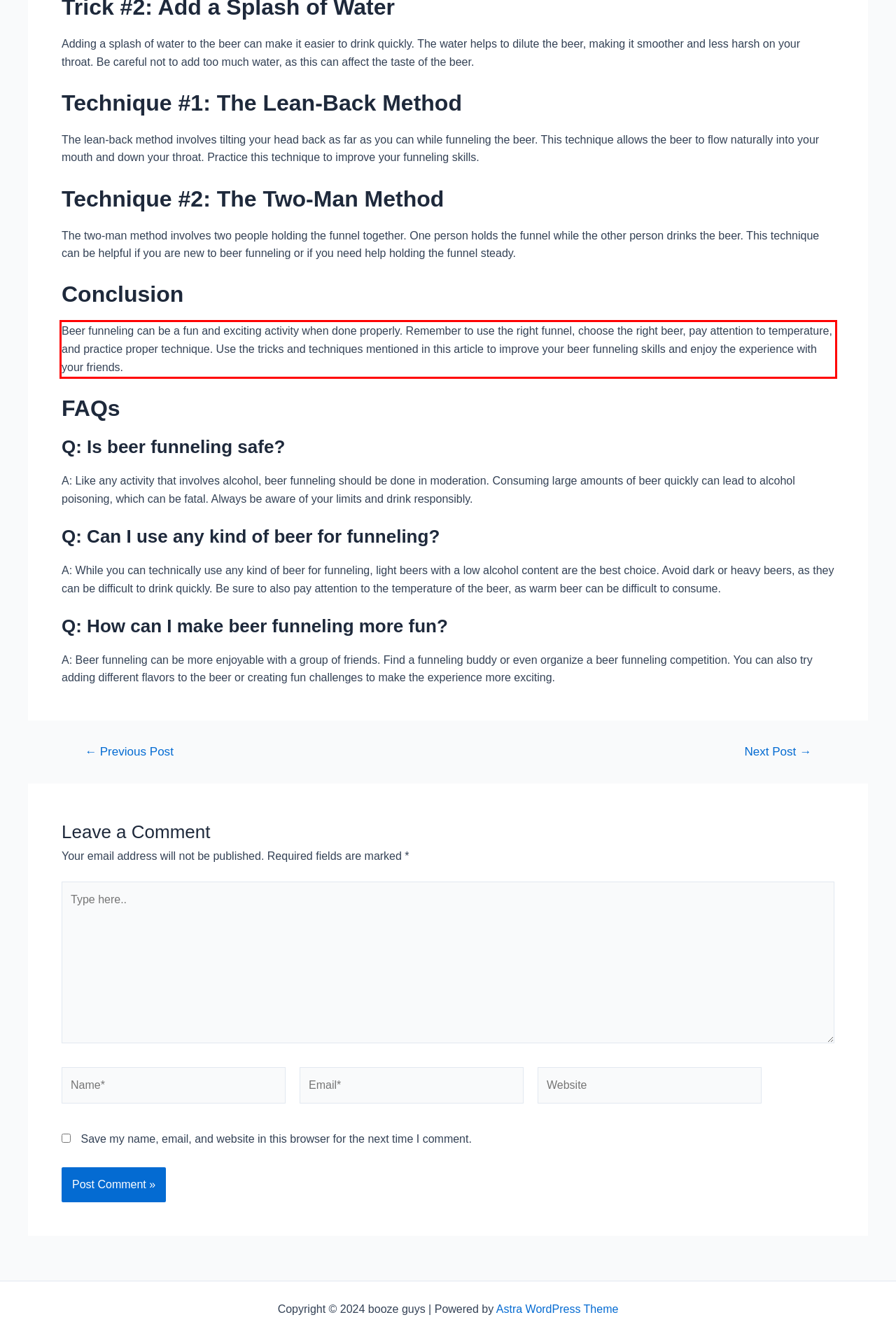You are looking at a screenshot of a webpage with a red rectangle bounding box. Use OCR to identify and extract the text content found inside this red bounding box.

Beer funneling can be a fun and exciting activity when done properly. Remember to use the right funnel, choose the right beer, pay attention to temperature, and practice proper technique. Use the tricks and techniques mentioned in this article to improve your beer funneling skills and enjoy the experience with your friends.